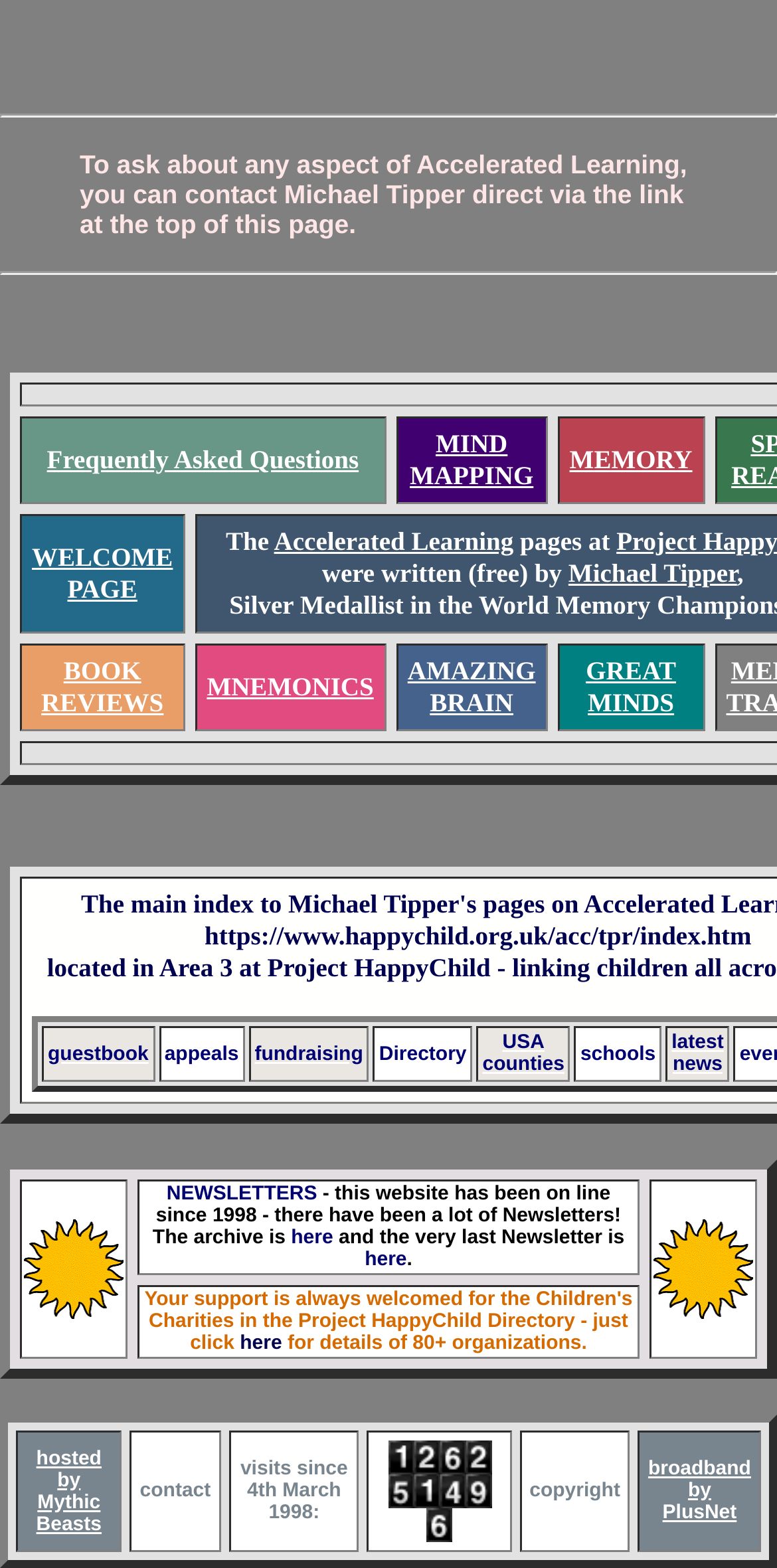Identify the bounding box coordinates of the clickable region to carry out the given instruction: "contact Michael Tipper".

[0.731, 0.356, 0.949, 0.375]